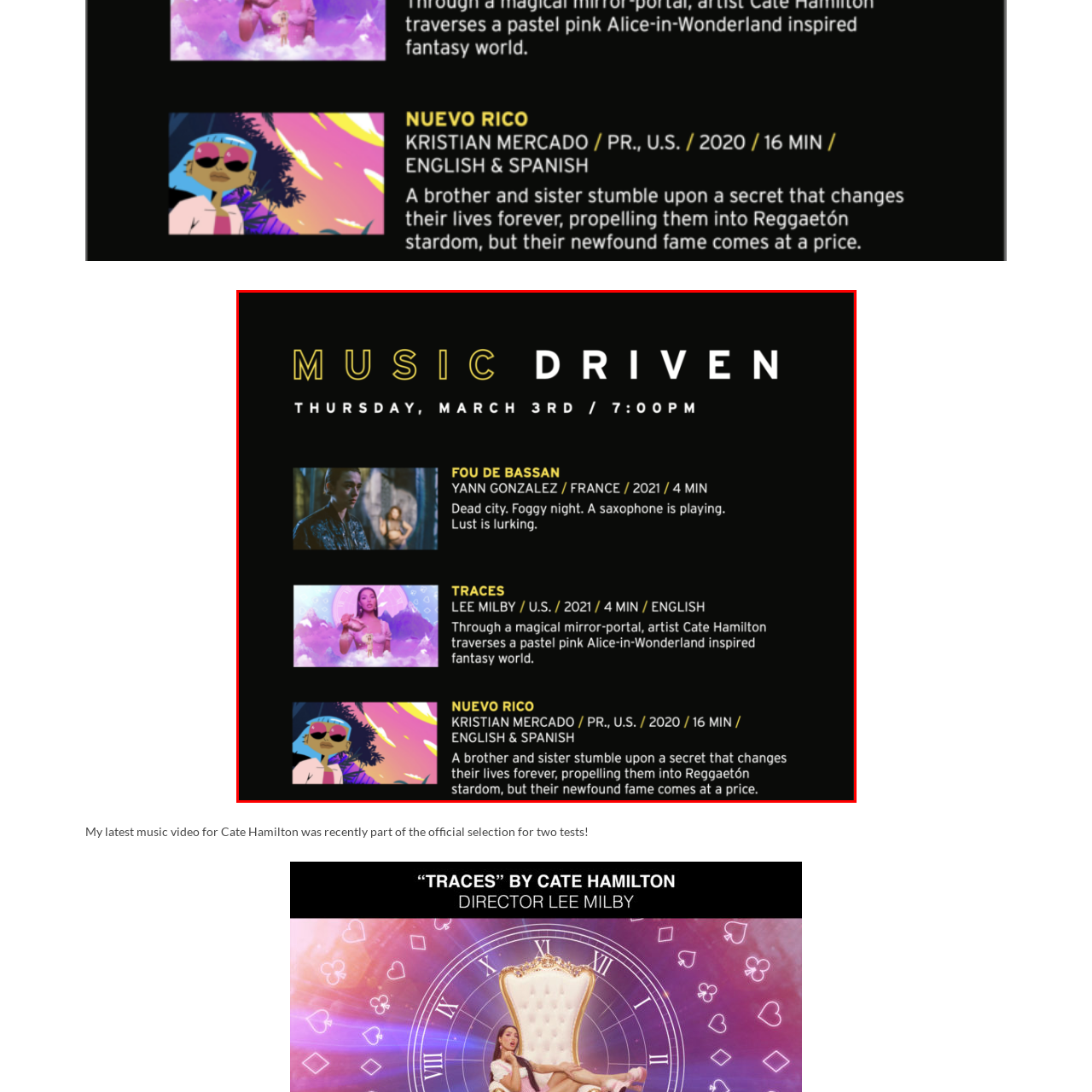Observe the image area highlighted by the pink border and answer the ensuing question in detail, using the visual cues: 
How many short films are featured in the 'Music Driven' event?

The program description lists three short films: 'Fou de Bassan', 'Traces', and 'Nuevo Rico', indicating that there are three films featured in the event.